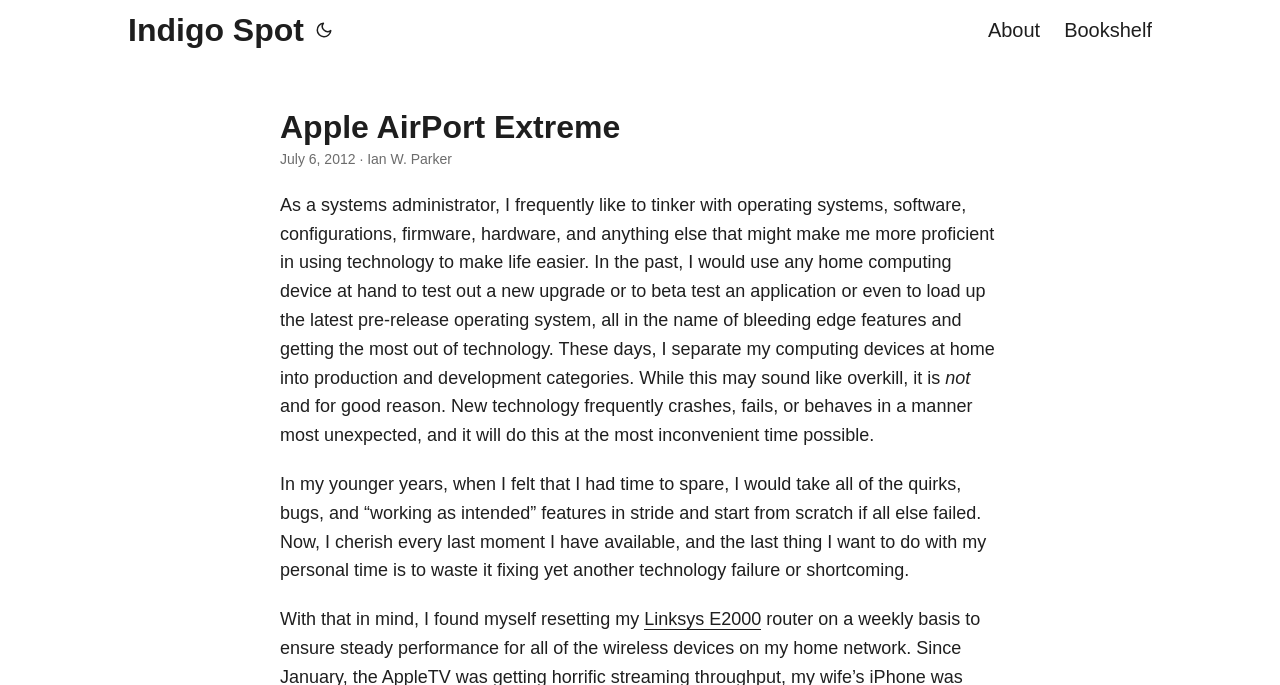Respond with a single word or short phrase to the following question: 
What is the name of the device mentioned in the article?

Apple AirPort Extreme